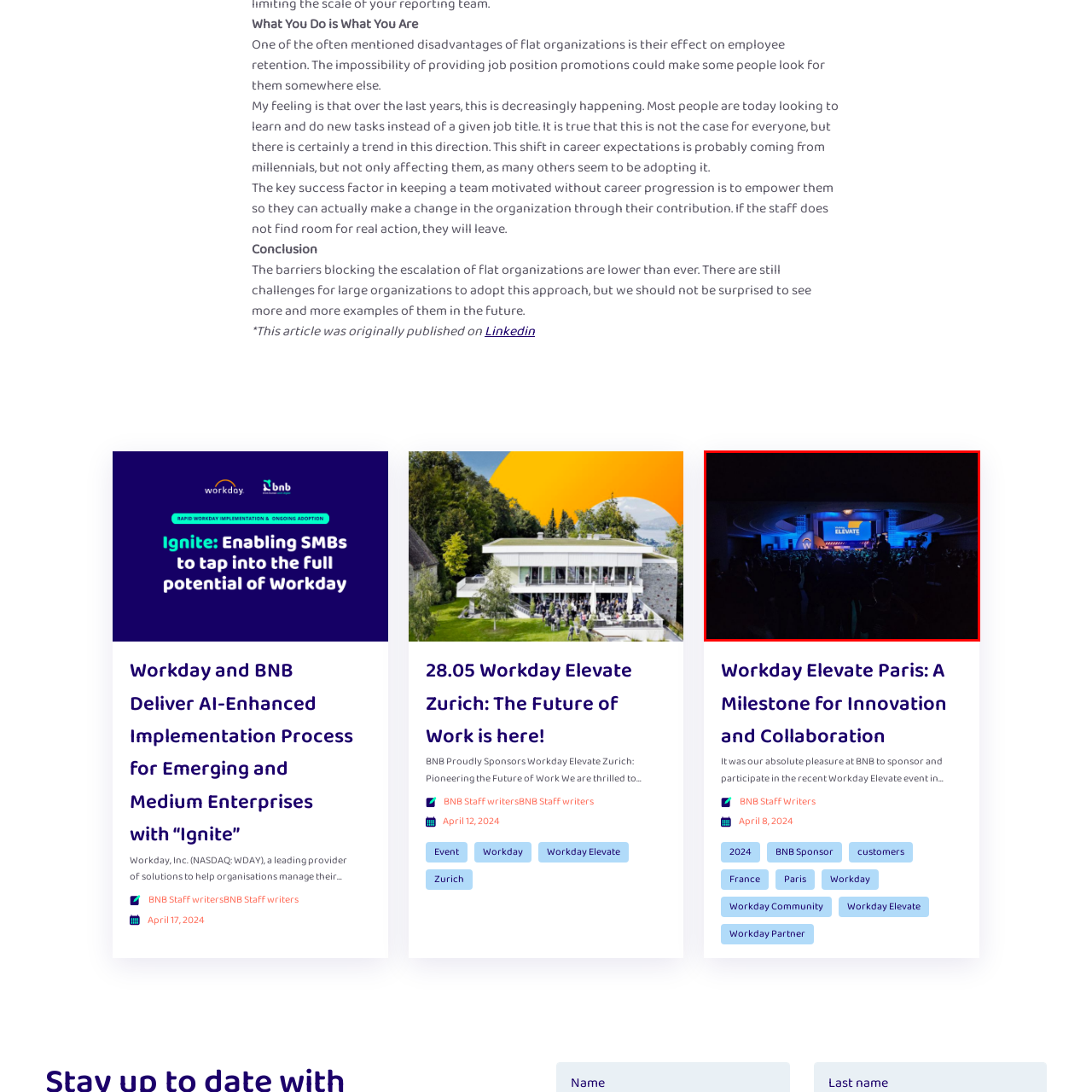Create a detailed description of the image enclosed by the red bounding box.

The image captures an engaging scene from the Workday Elevate event, showcasing a large audience gathered in a dimly lit venue. The staging is adorned with vibrant blue lighting, which enhances the energetic atmosphere. On stage, a prominent screen displays the word "ELEVATE," signaling a key part of the event's theme. The audience appears to be attentive and involved, highlighting the event's focus on innovation and collaboration in the workplace. This moment reflects the excitement and enthusiasm surrounding the initiatives presented during the gathering.